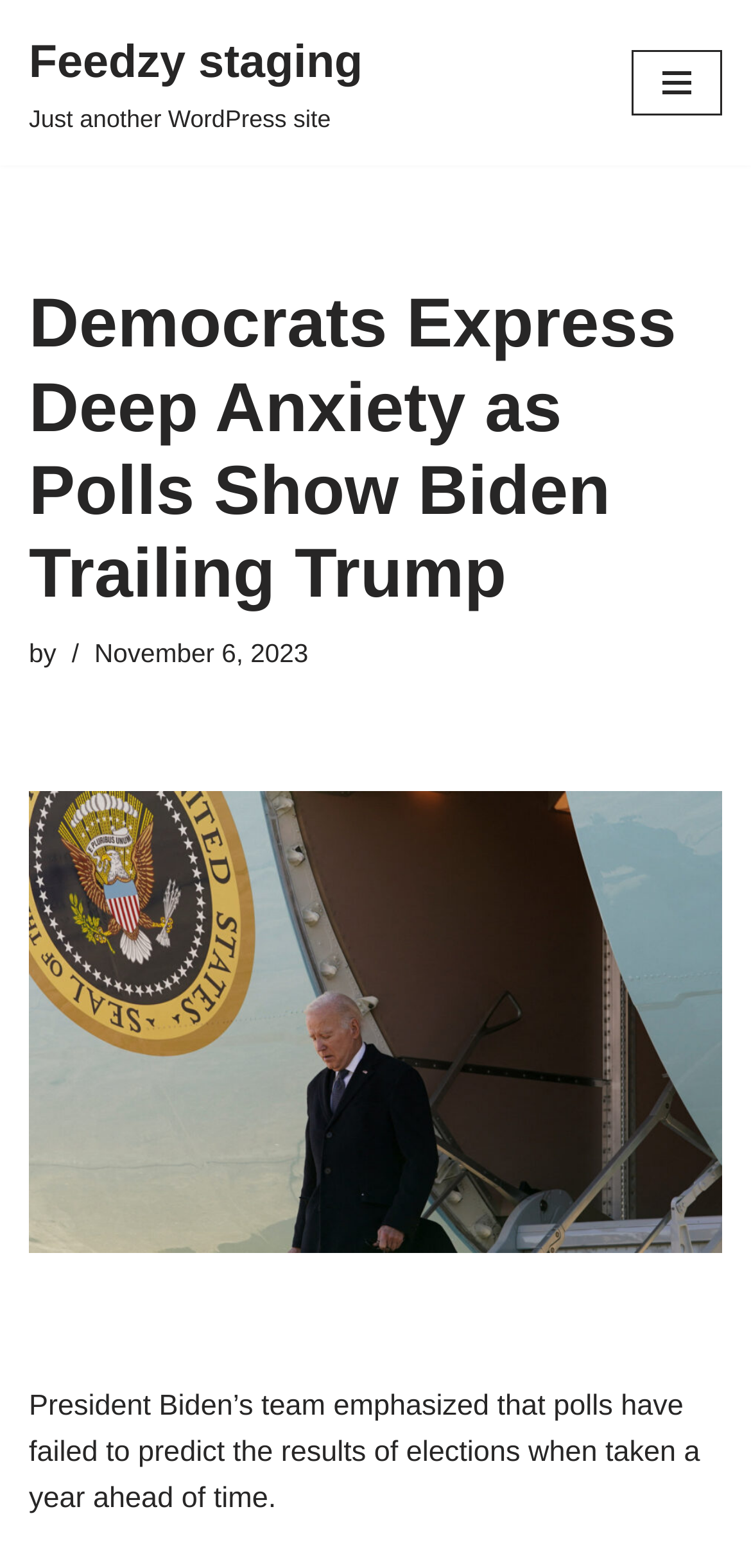Based on the description "Feedzy stagingJust another WordPress site", find the bounding box of the specified UI element.

[0.038, 0.017, 0.483, 0.089]